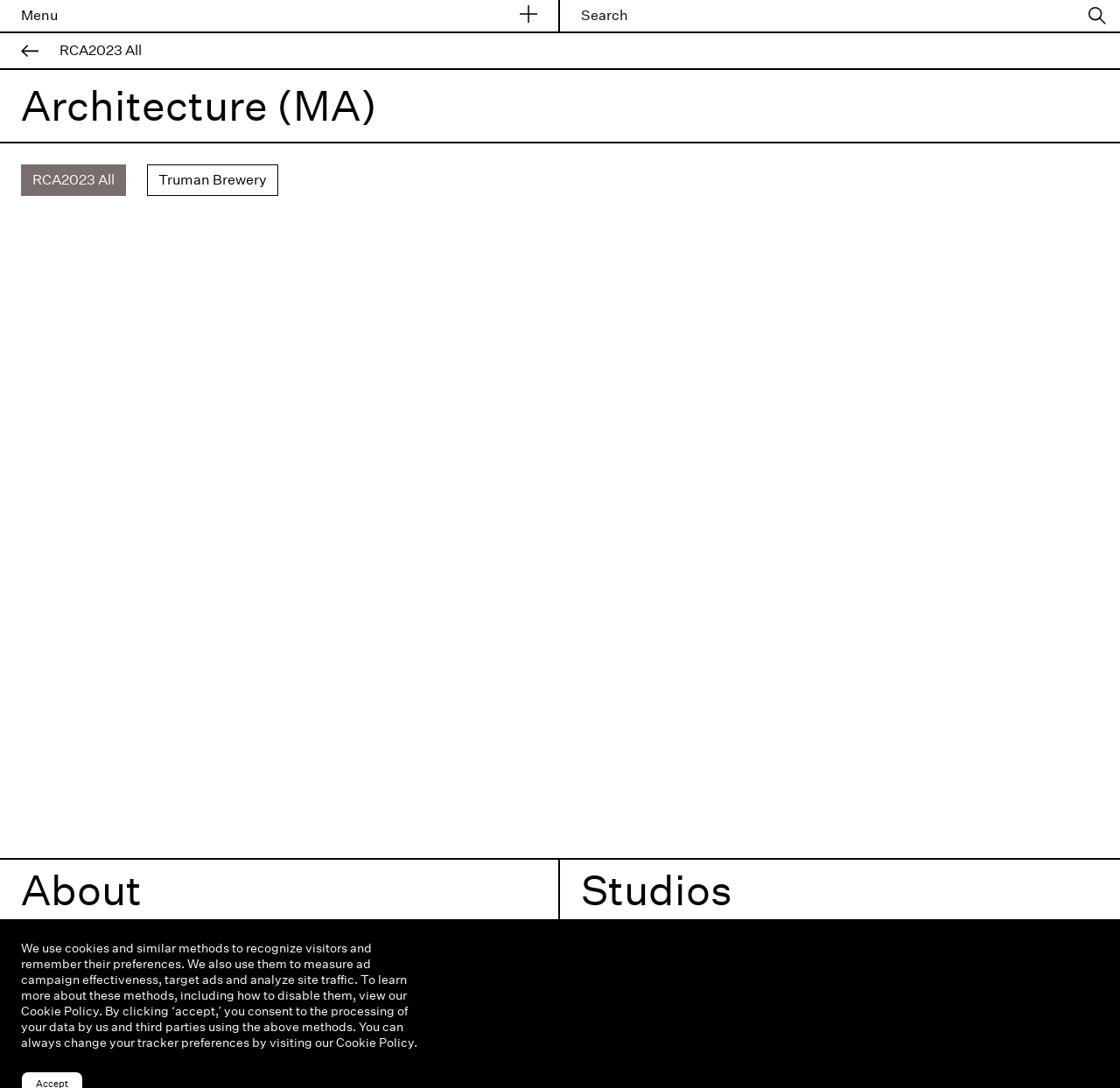Based on the image, please respond to the question with as much detail as possible:
What is the tone of the programme description?

The answer can be inferred from the tone of the StaticText element with the text 'Grounded. Grounded is the word to describe these graduates...' which has a reflective and introspective tone.